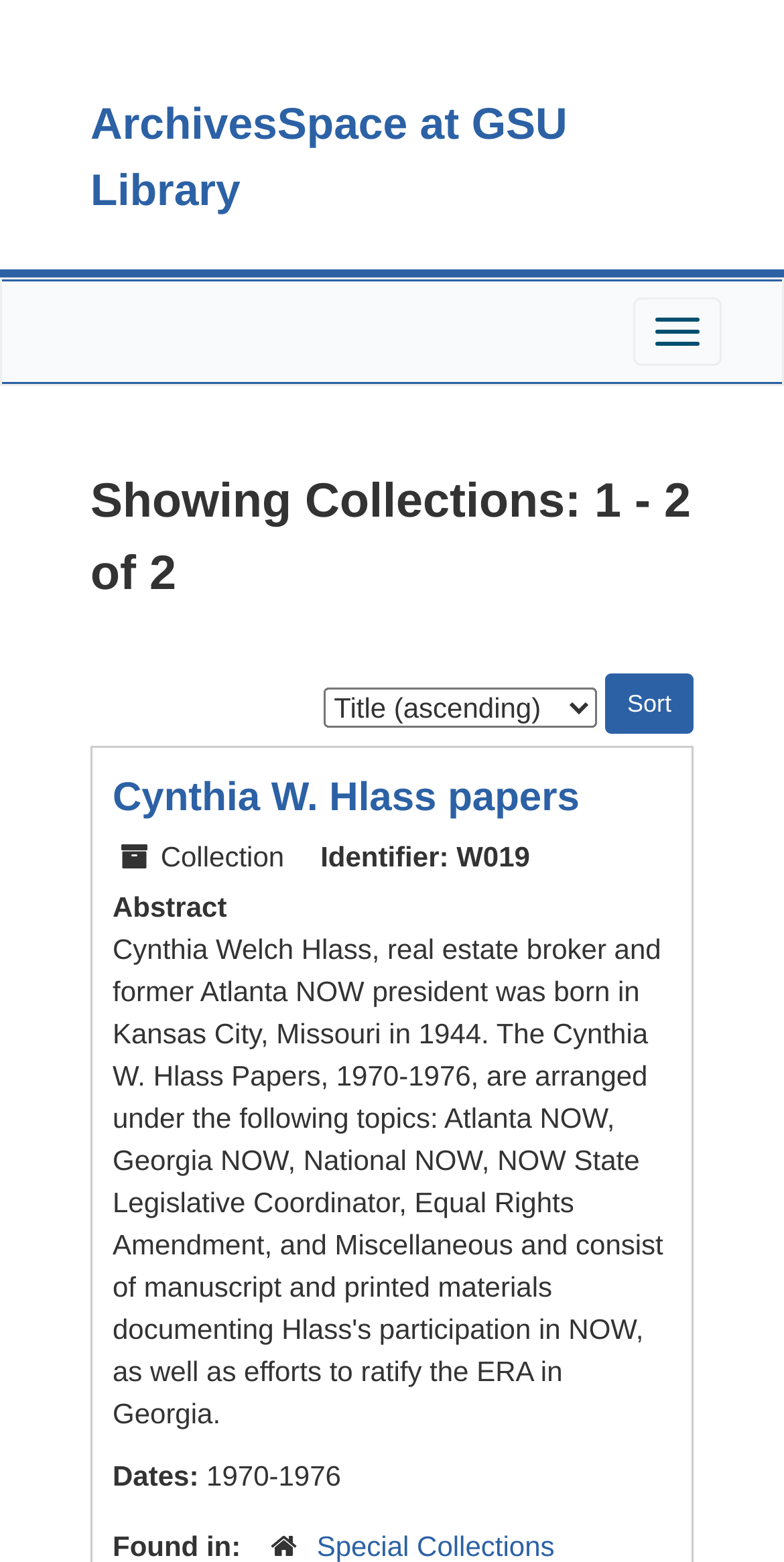What is the date range of the first collection?
Could you please answer the question thoroughly and with as much detail as possible?

The webpage shows a static text 'Dates:' followed by '1970-1976', which is the date range of the first collection, 'Cynthia W. Hlass papers'.